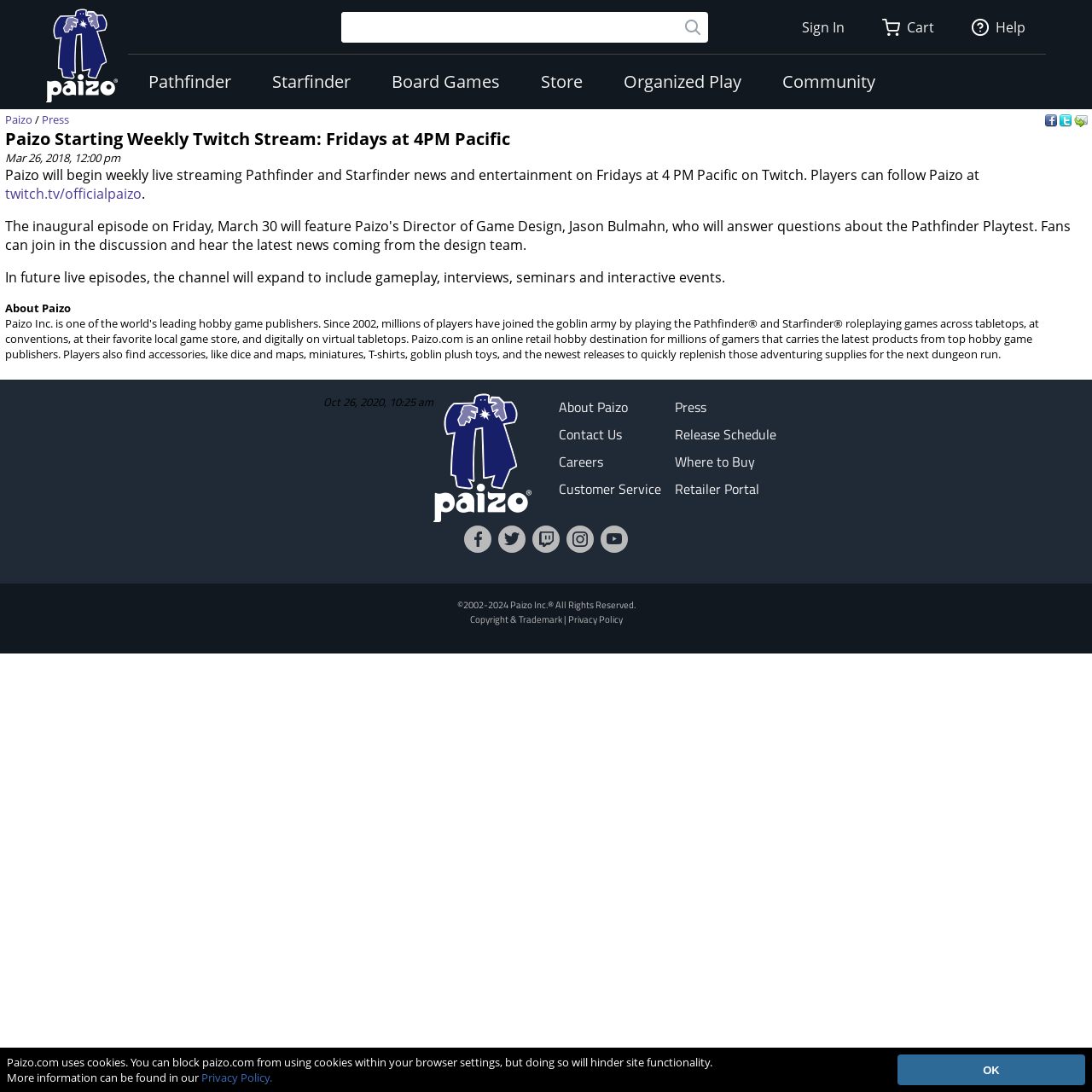Given the description "Organized Play▾▾", determine the bounding box of the corresponding UI element.

[0.243, 0.329, 0.355, 0.346]